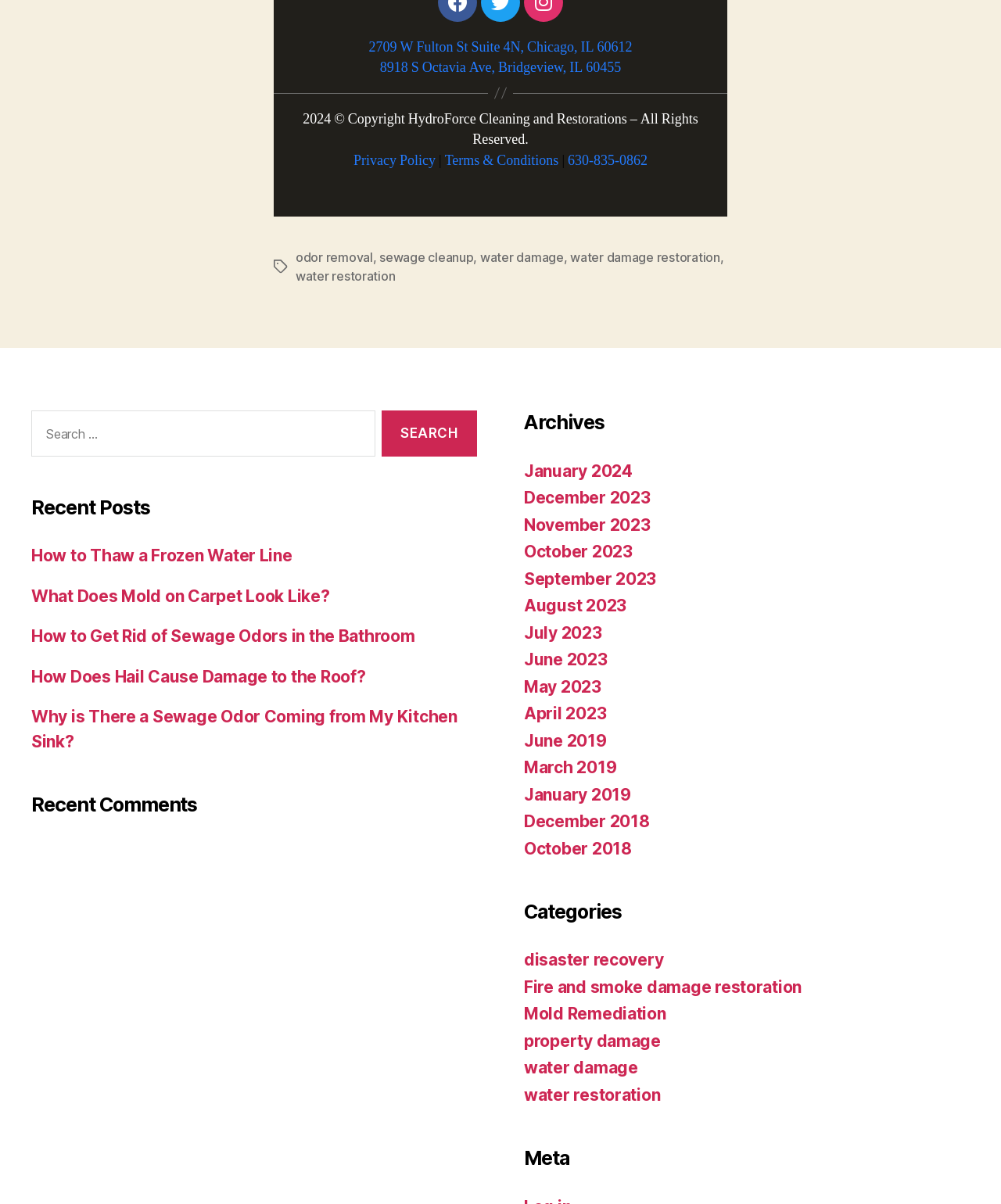Using the element description: "Terms & Conditions", determine the bounding box coordinates for the specified UI element. The coordinates should be four float numbers between 0 and 1, [left, top, right, bottom].

[0.444, 0.126, 0.558, 0.141]